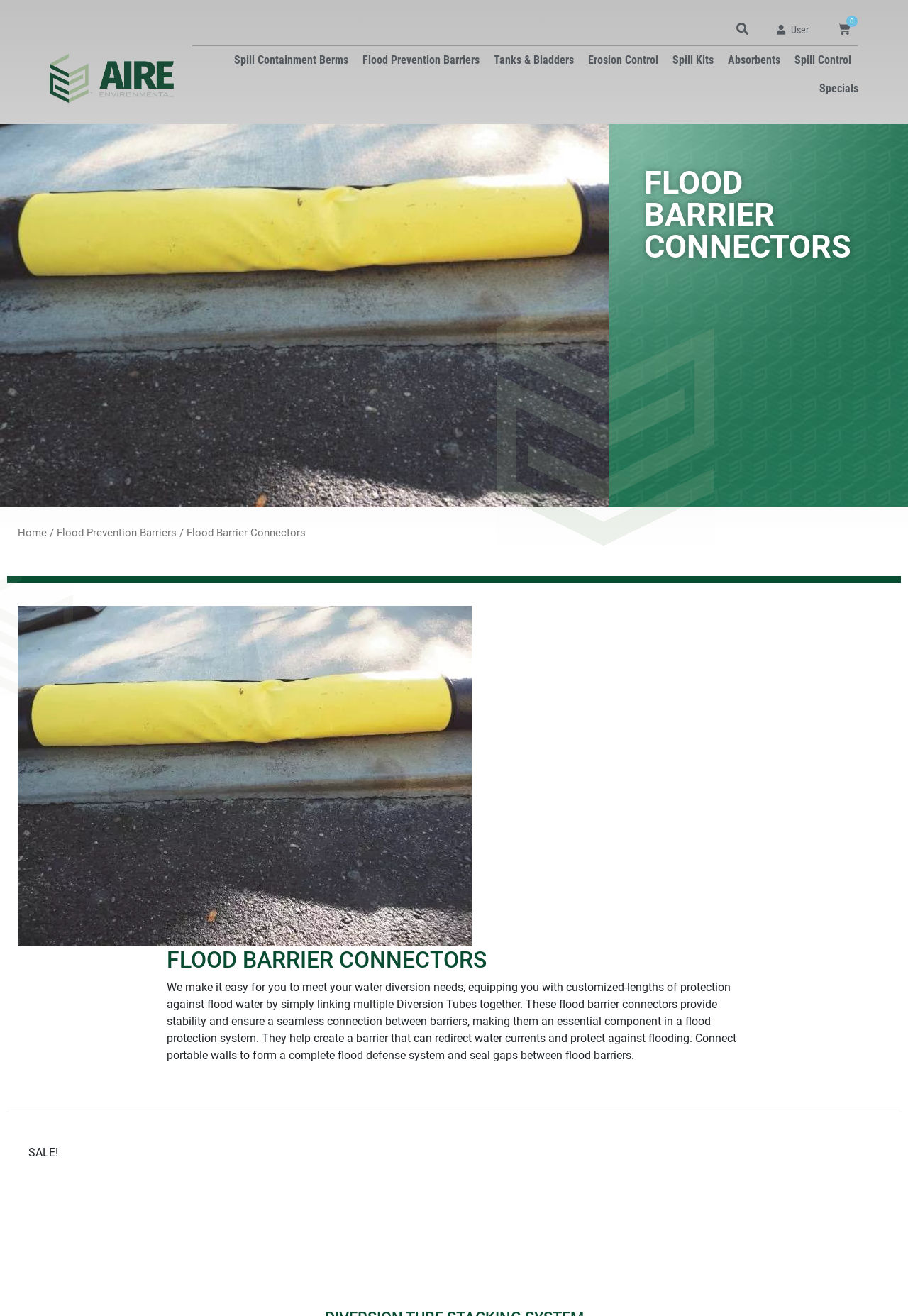Identify the bounding box coordinates of the part that should be clicked to carry out this instruction: "View flood prevention barriers".

[0.399, 0.035, 0.528, 0.057]